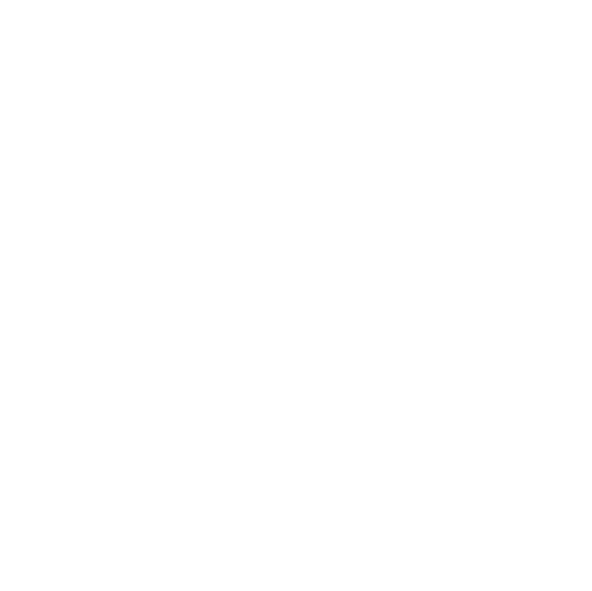Create a vivid and detailed description of the image.

This image features a high-quality graphical representation of the **Canon PowerShot Elph 100 HS** digital camera, prominently displayed in a visually engaging layout. The camera is shown in a sleek design, embodying Canon's modern aesthetic, and is highlighted as a product available through Milton Wares. 

The description accompanying this image emphasizes that the camera is in good used working condition, with cosmetic aspects described as very good, showing only light signs of use. Notably, it comes with essential accessories including the original box, manual, USB and video cables, charger, and a carrying case, although it does not include an SD card. 

With a price listing of **$47.99**, this camera is ideal for photography enthusiasts looking for a compact device with features such as **4x wide zoom** and a **3.0-inch LCD display**. The Canon HS SYSTEM ensures excellent performance in low-light conditions, making it suitable for a variety of shooting experiences. This image effectively conveys the quality and value of the Canon PowerShot Elph 100 HS, making it a compelling choice for potential buyers.